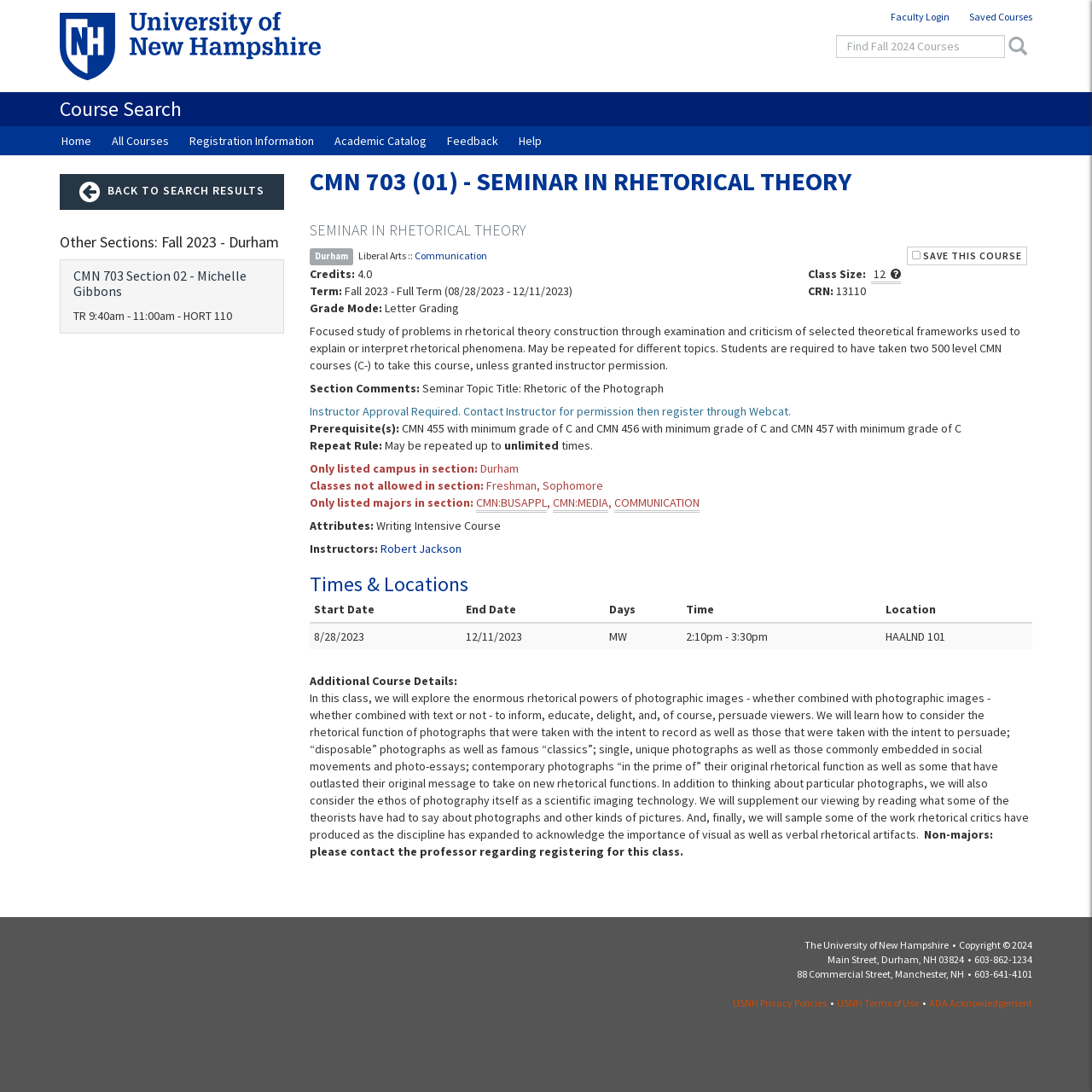Using the element description: "Robert Jackson", determine the bounding box coordinates. The coordinates should be in the format [left, top, right, bottom], with values between 0 and 1.

[0.348, 0.496, 0.422, 0.51]